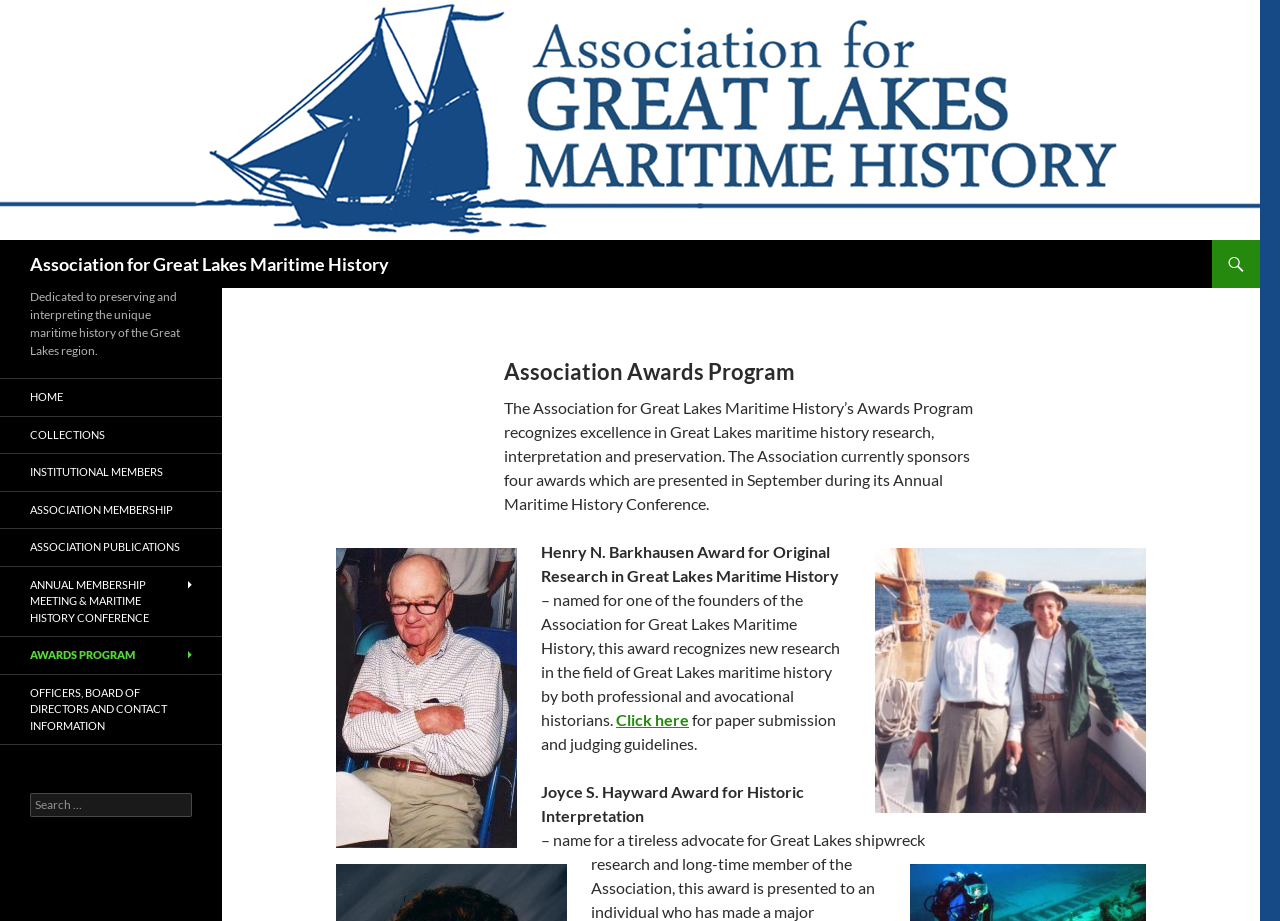Give a one-word or short phrase answer to the question: 
What is the name of the first award mentioned?

Henry N. Barkhausen Award